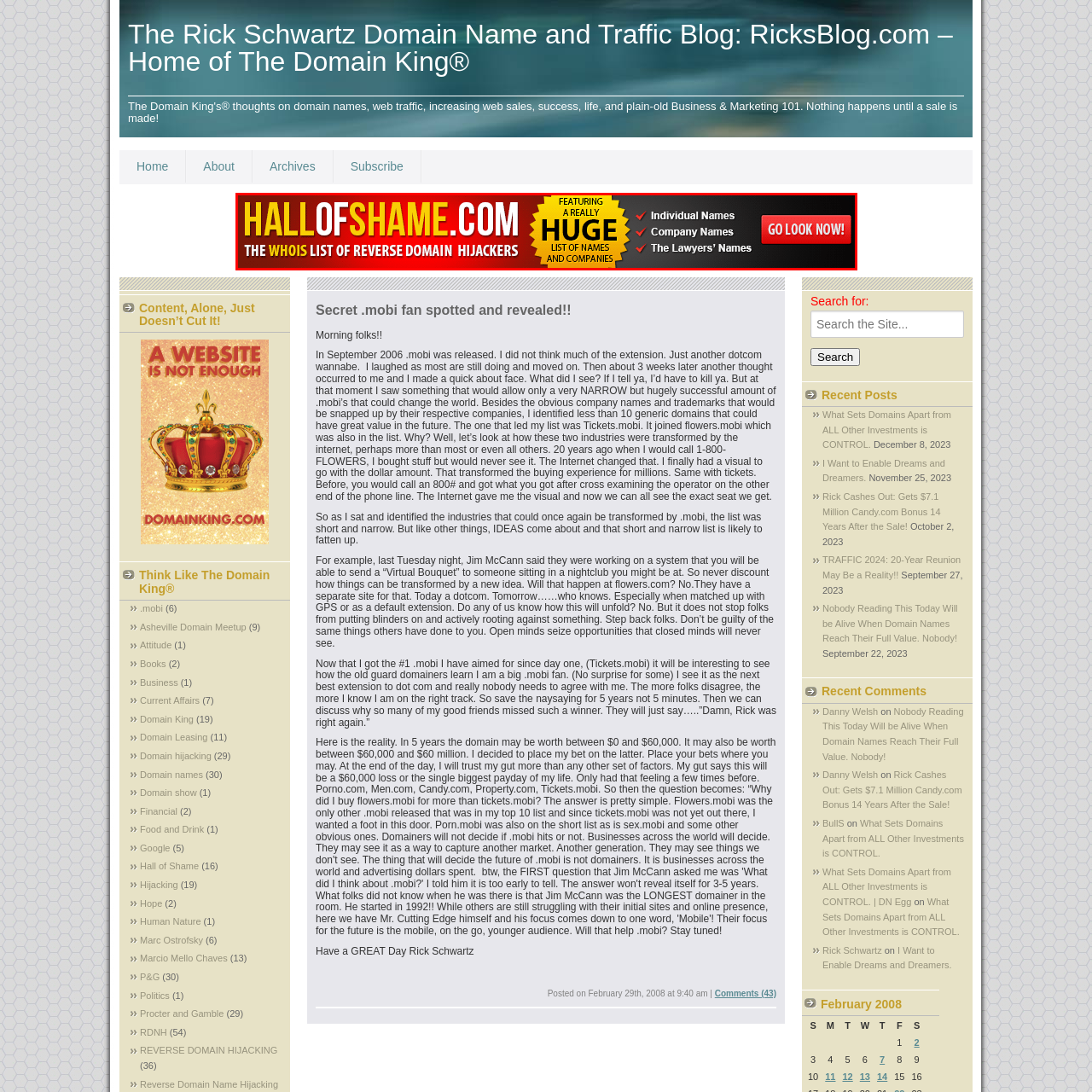Focus on the image encased in the red box and respond to the question with a single word or phrase:
What colors are used in the banner design?

Red and yellow